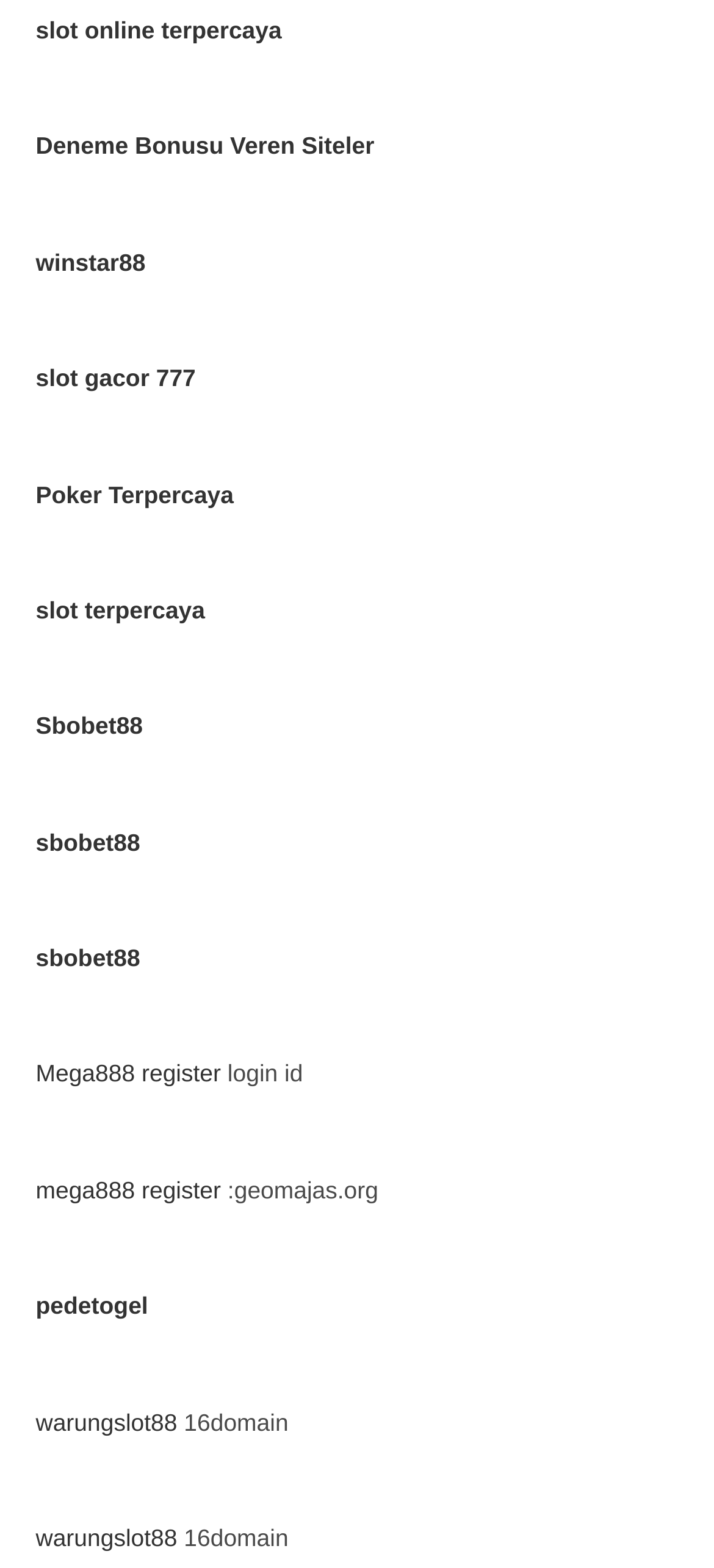Specify the bounding box coordinates of the element's area that should be clicked to execute the given instruction: "visit slot online terpercaya". The coordinates should be four float numbers between 0 and 1, i.e., [left, top, right, bottom].

[0.05, 0.01, 0.395, 0.028]